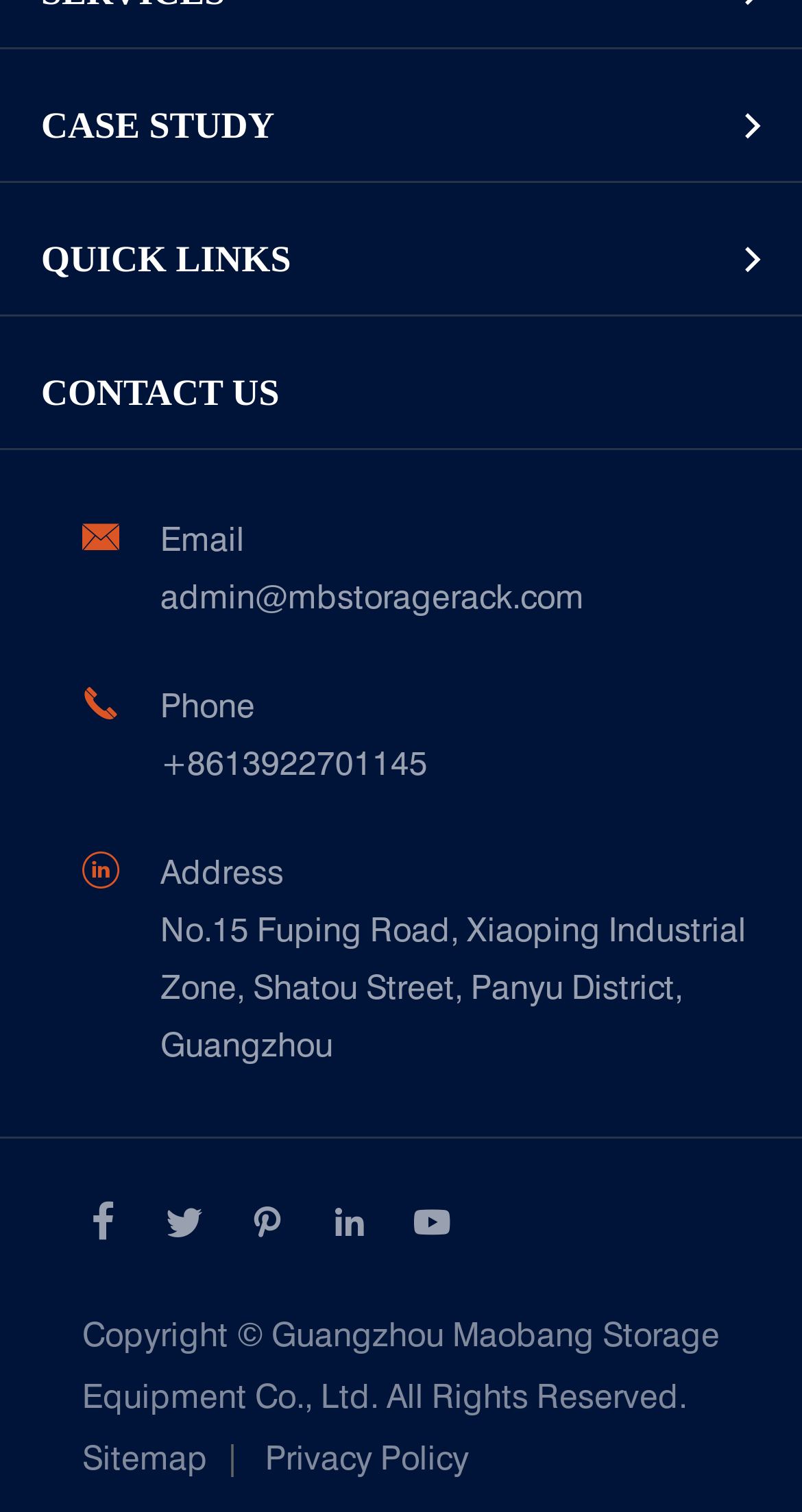Using the given description, provide the bounding box coordinates formatted as (top-left x, top-left y, bottom-right x, bottom-right y), with all values being floating point numbers between 0 and 1. Description: Departmental Management

None